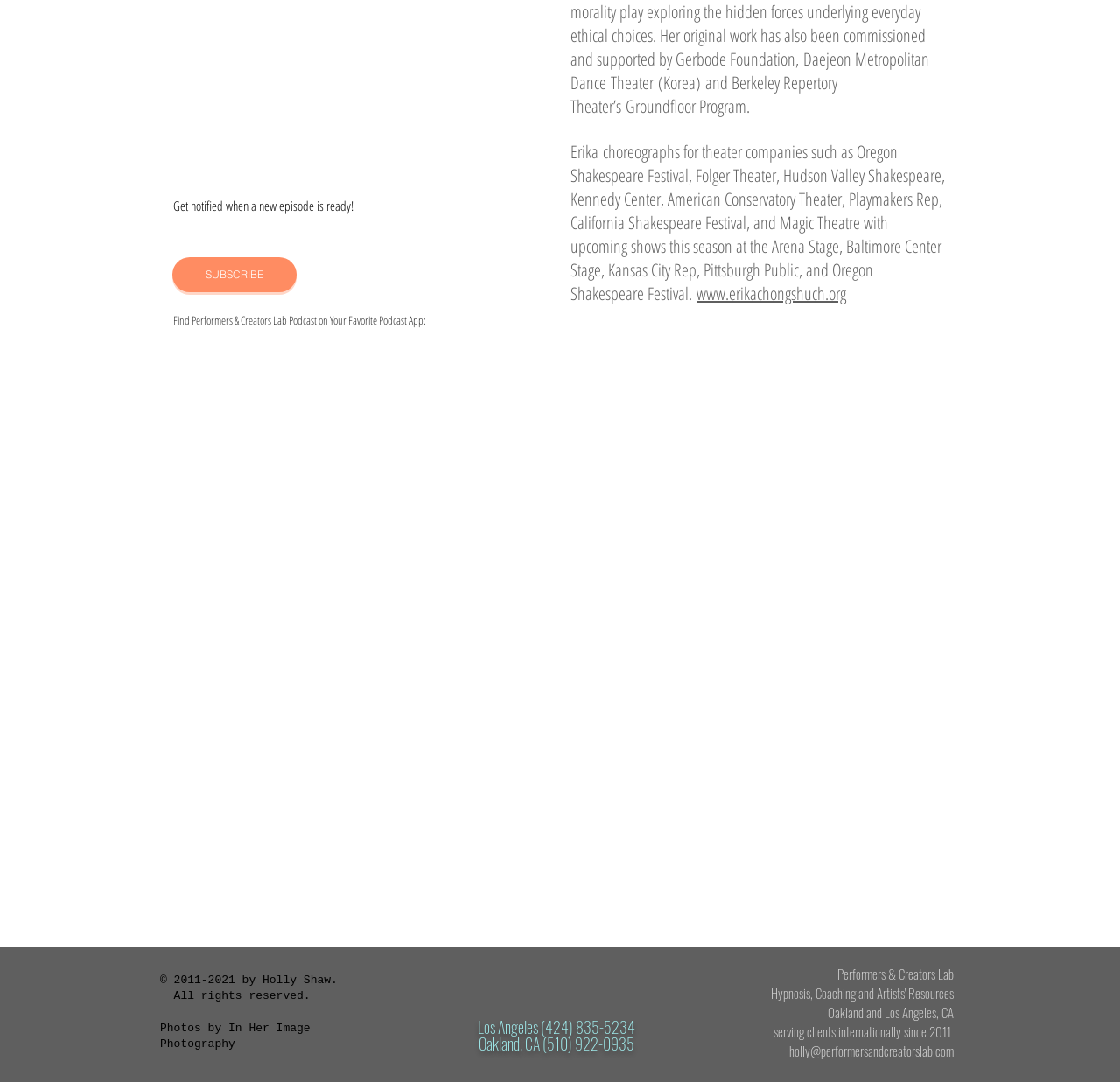Give a one-word or one-phrase response to the question: 
What is the contact email of Holly Shaw?

holly@performersandcreatorslab.com